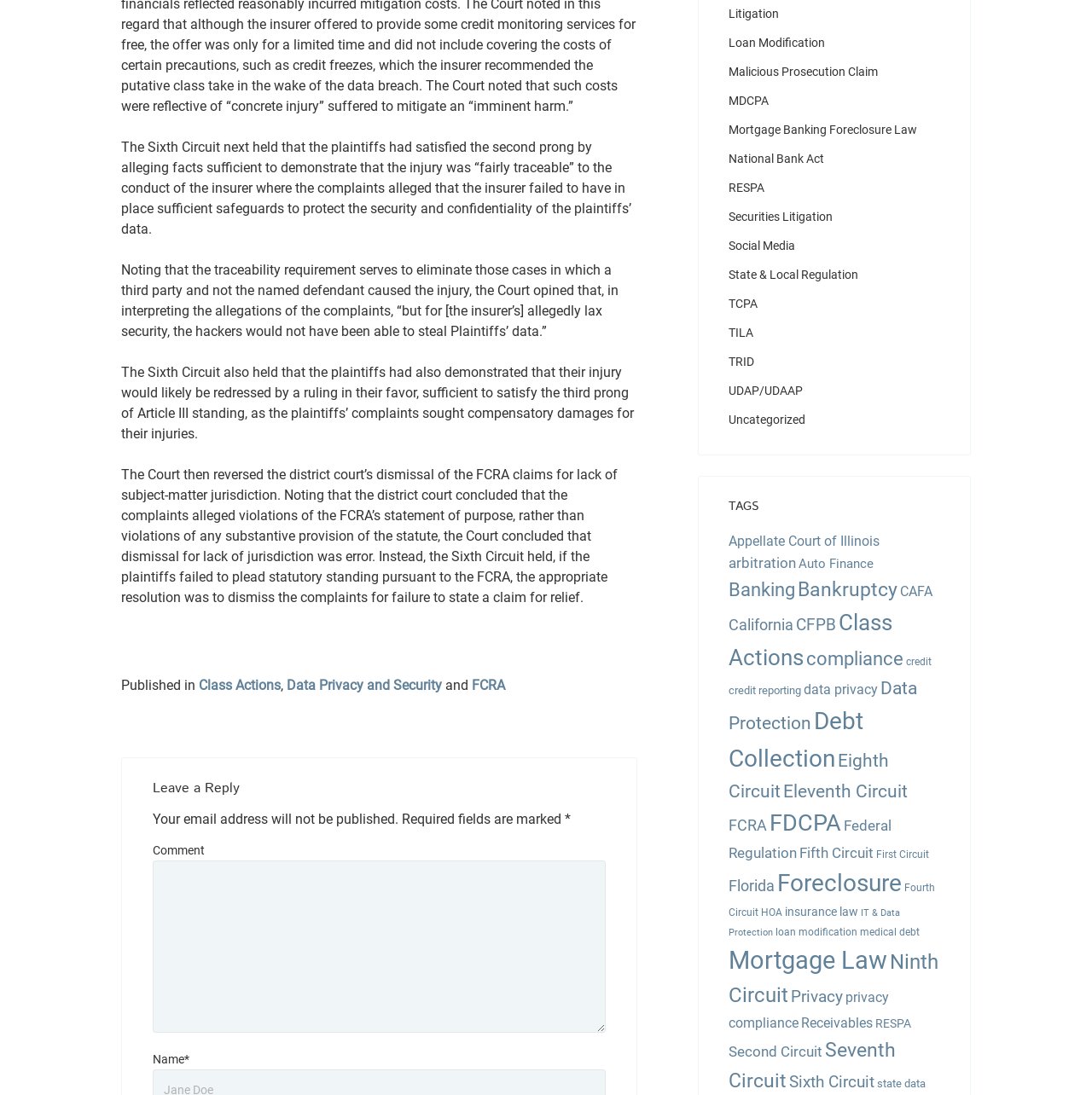How many tags are listed on the webpage?
Kindly offer a comprehensive and detailed response to the question.

There are over 40 tags listed on the webpage, which can be inferred from the text content of the links on the webpage, specifically the 'TAGS' section.